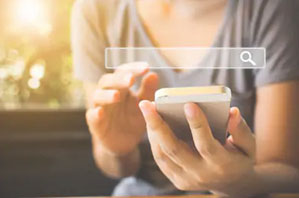Use a single word or phrase to respond to the question:
What is the atmosphere in the background?

Relaxed yet purposeful